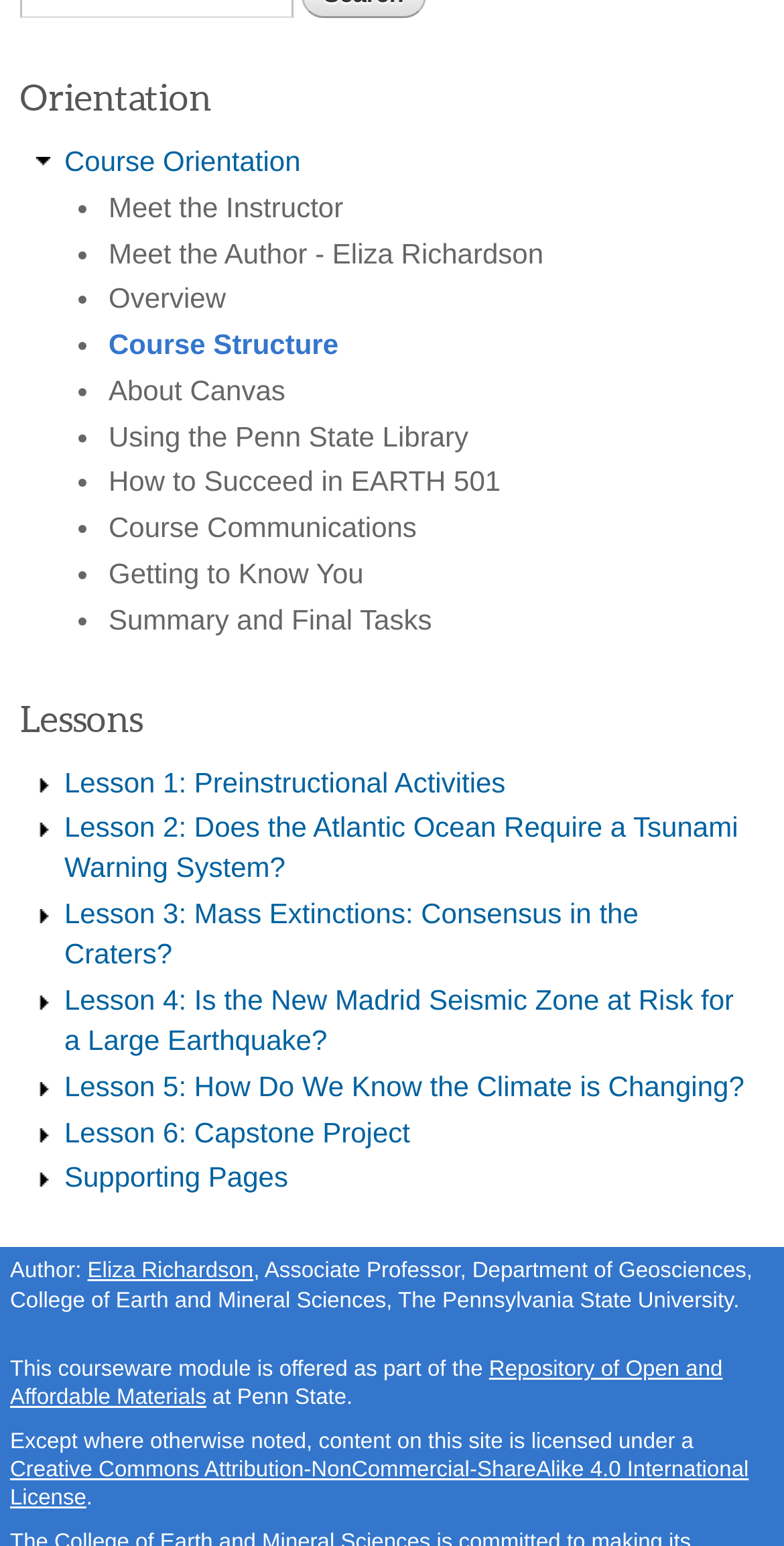Answer the following in one word or a short phrase: 
What is the department of the author?

Department of Geosciences